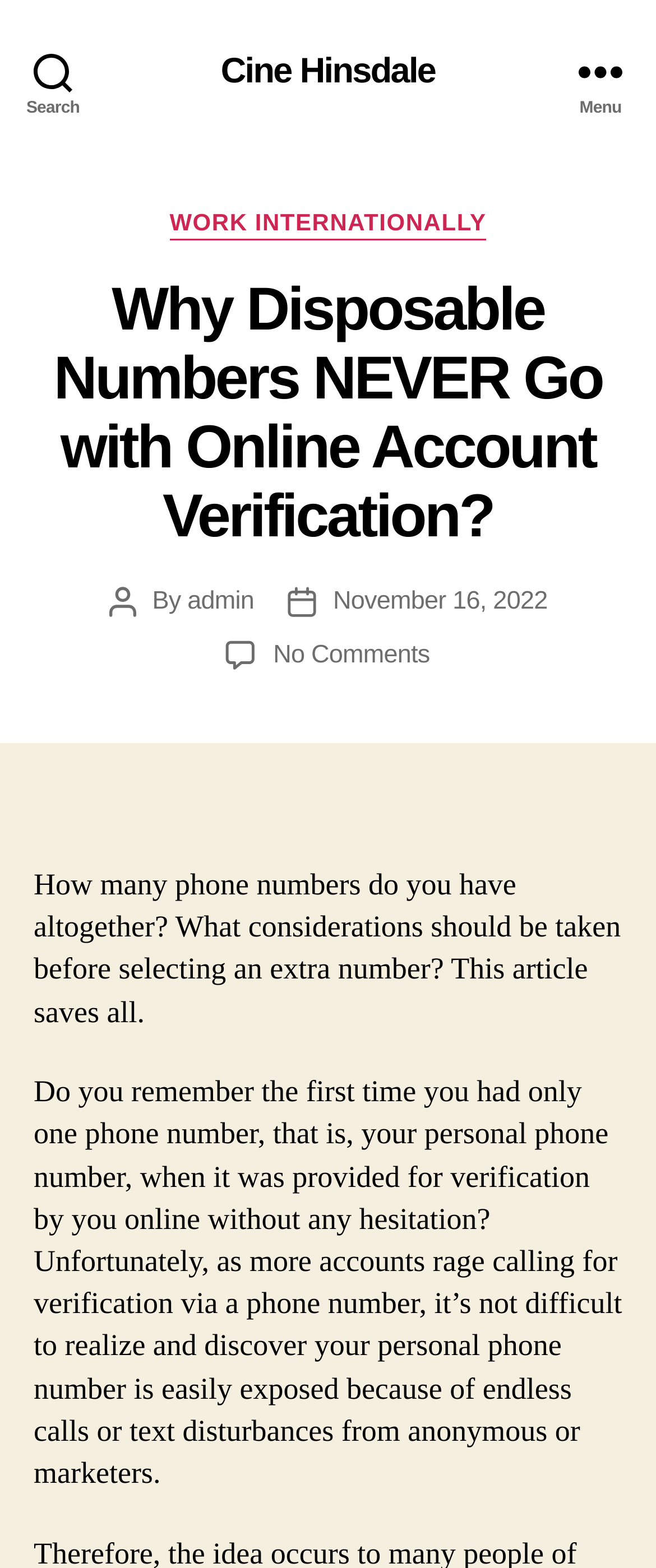Extract the primary heading text from the webpage.

Why Disposable Numbers NEVER Go with Online Account Verification?